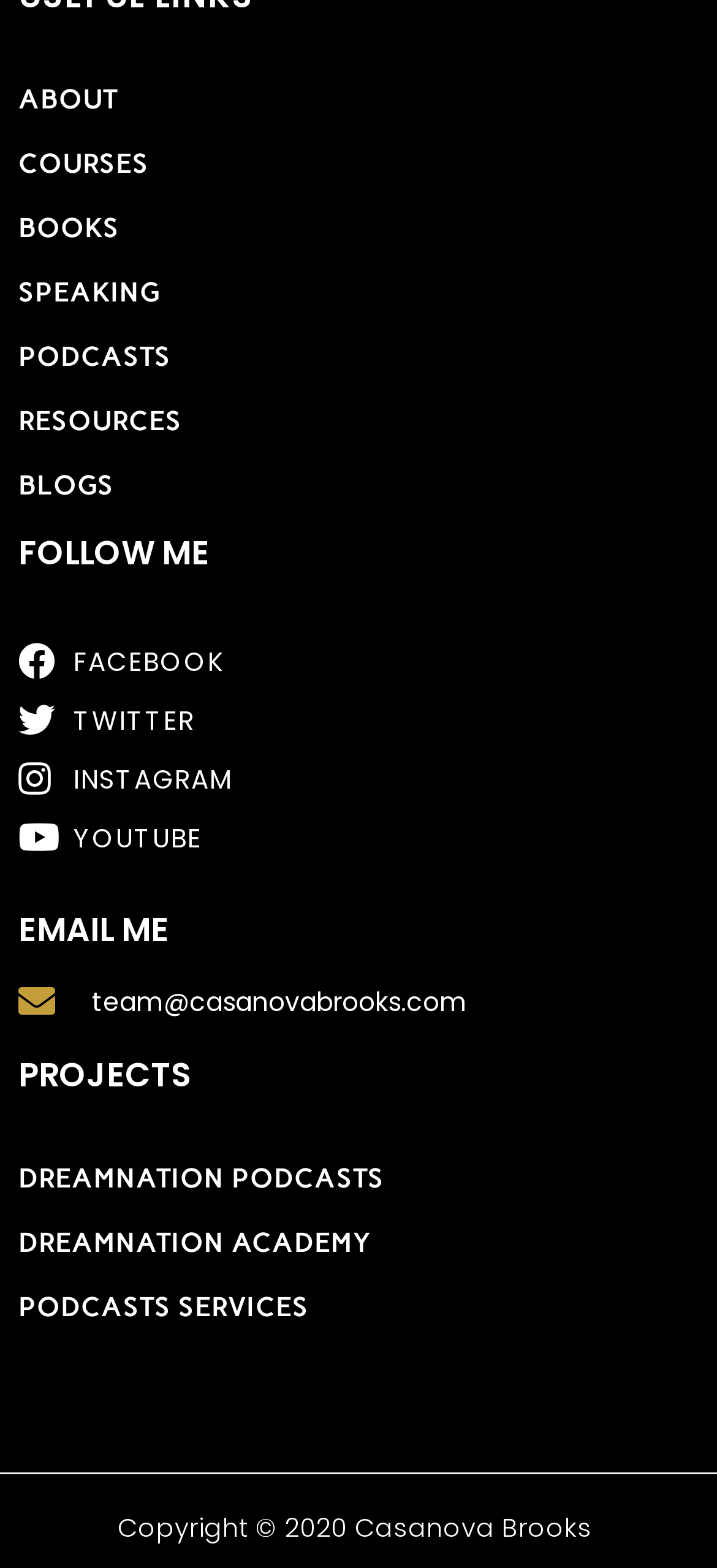Please identify the bounding box coordinates of the region to click in order to complete the given instruction: "Read the article '3 Ways to Stop Your Fear From Paralyzing You:'". The coordinates should be four float numbers between 0 and 1, i.e., [left, top, right, bottom].

None